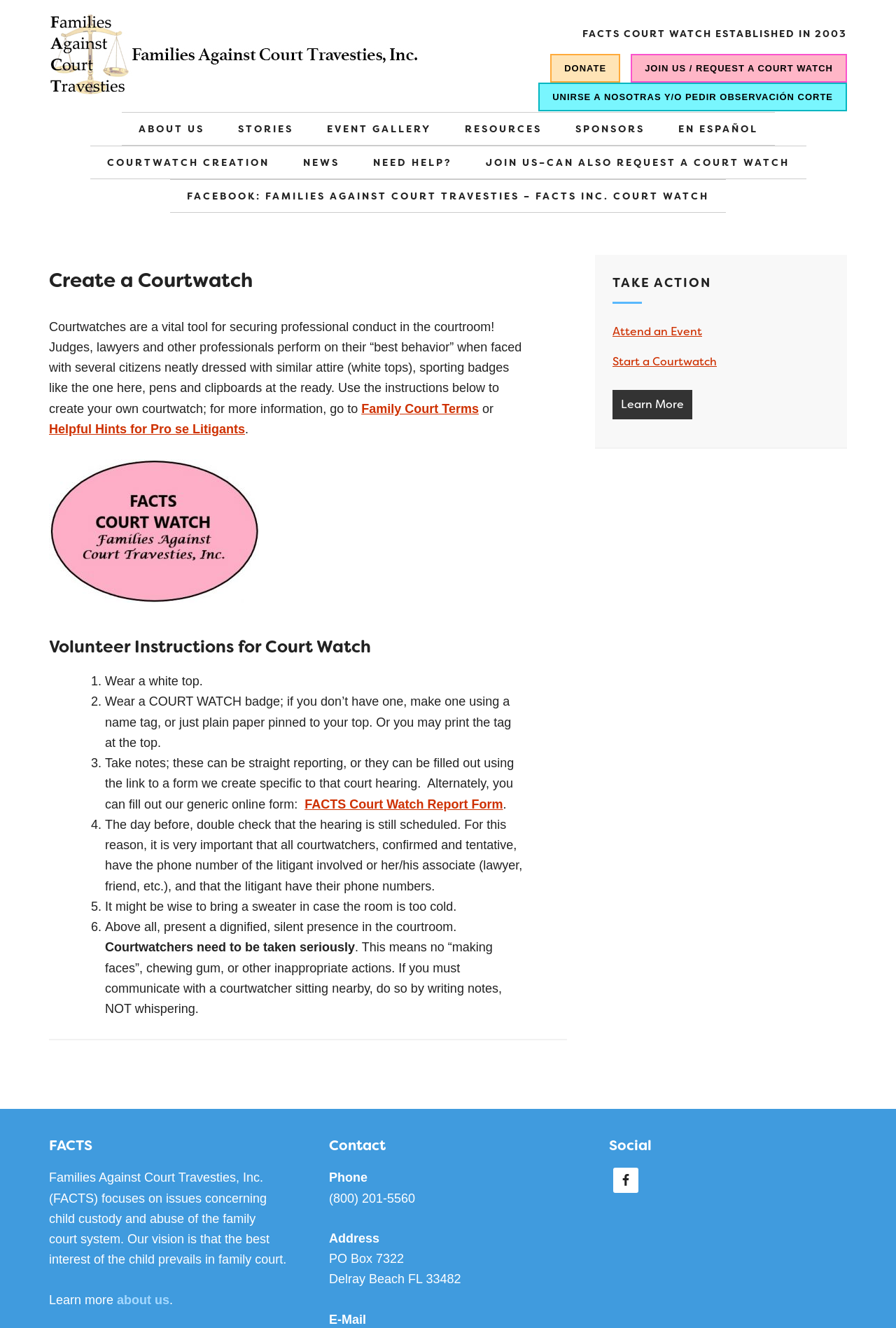Determine the bounding box coordinates of the element that should be clicked to execute the following command: "Click on 'COURTWATCH CREATION'".

[0.1, 0.11, 0.319, 0.134]